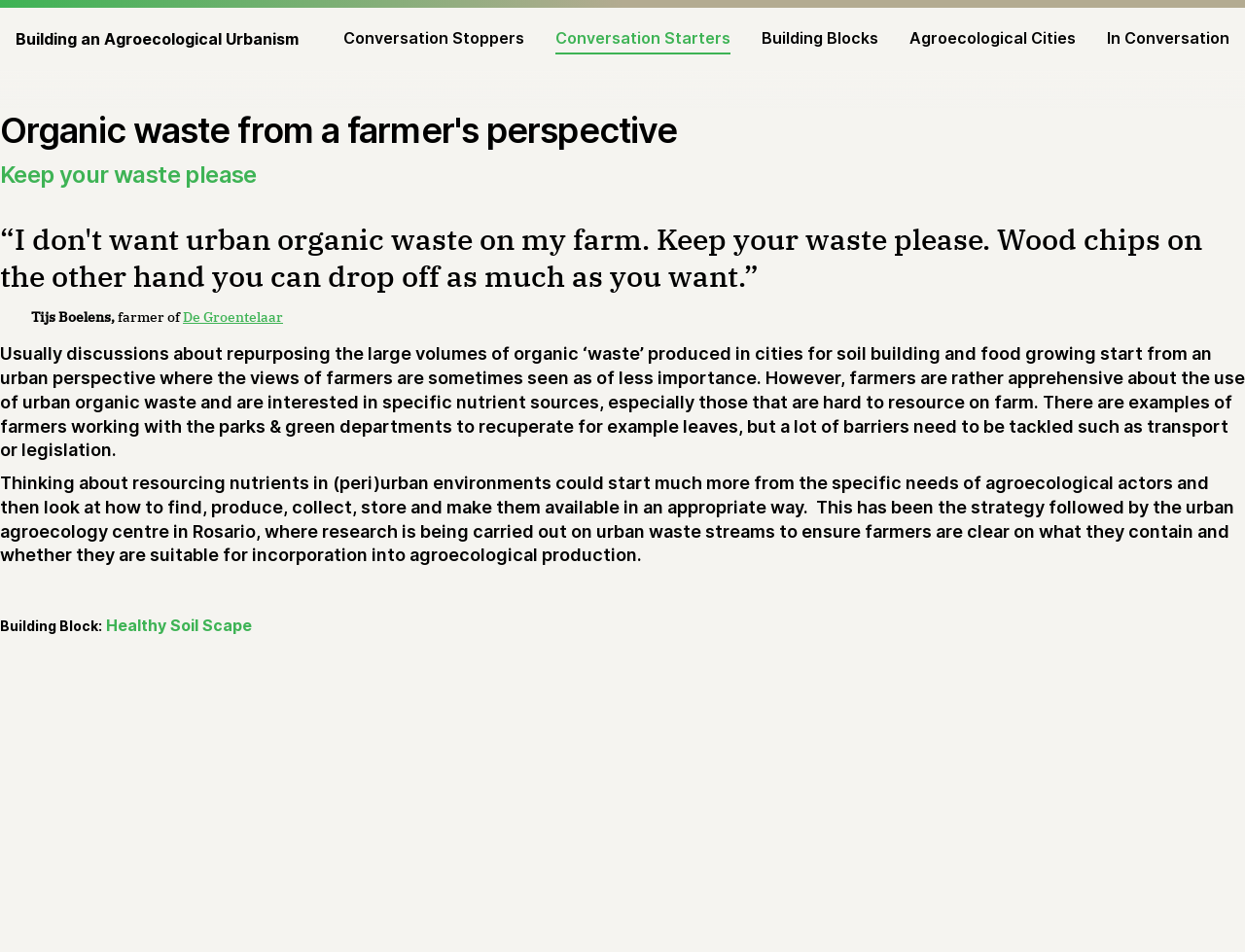Respond concisely with one word or phrase to the following query:
What is the main concern of farmers regarding urban organic waste?

Specific nutrient sources